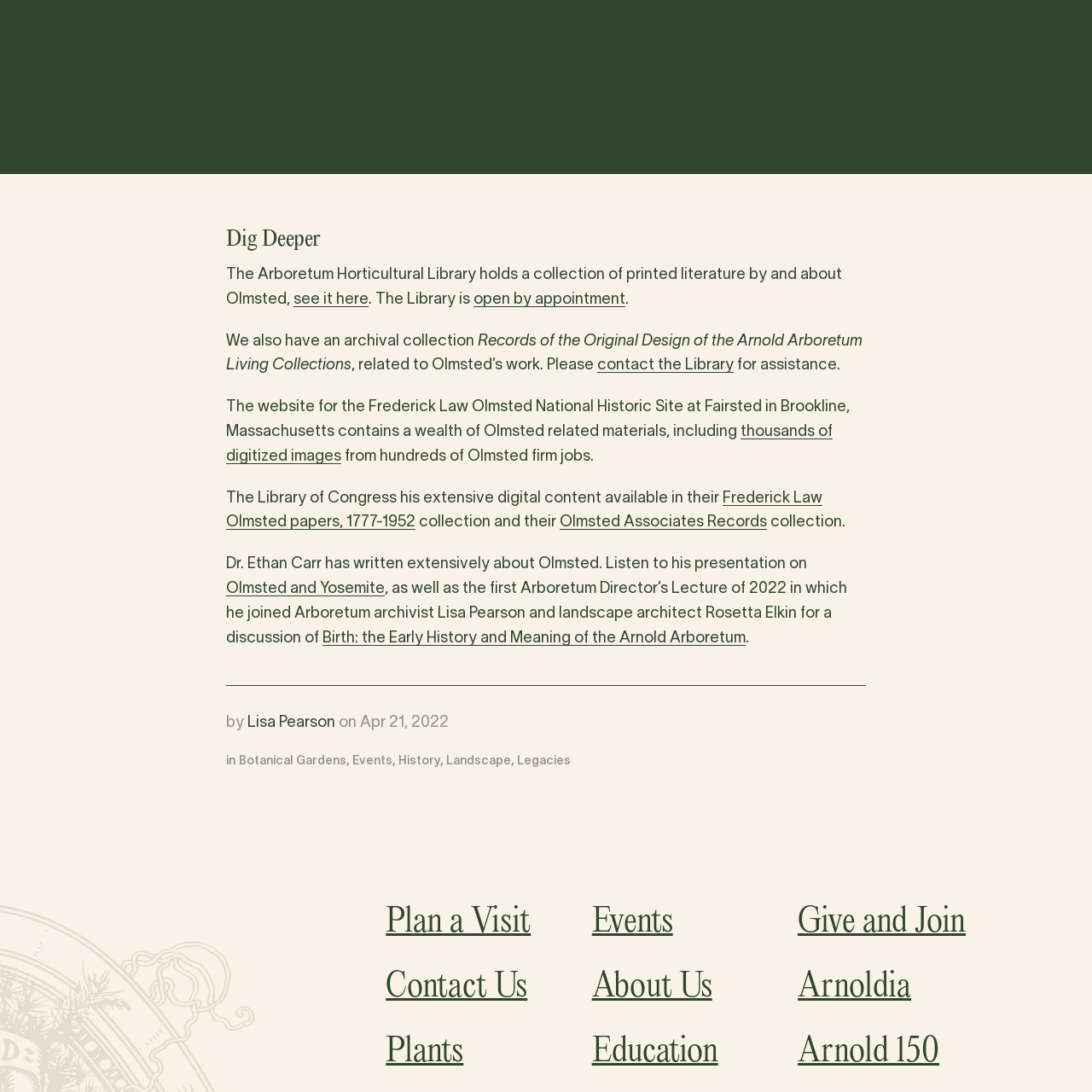What is the name of the library mentioned?
Please give a detailed and elaborate answer to the question based on the image.

The question asks for the name of the library mentioned on the webpage. By reading the text, we can find the sentence 'The Arboretum Horticultural Library holds a collection of printed literature by and about Olmsted,' which clearly states the name of the library.